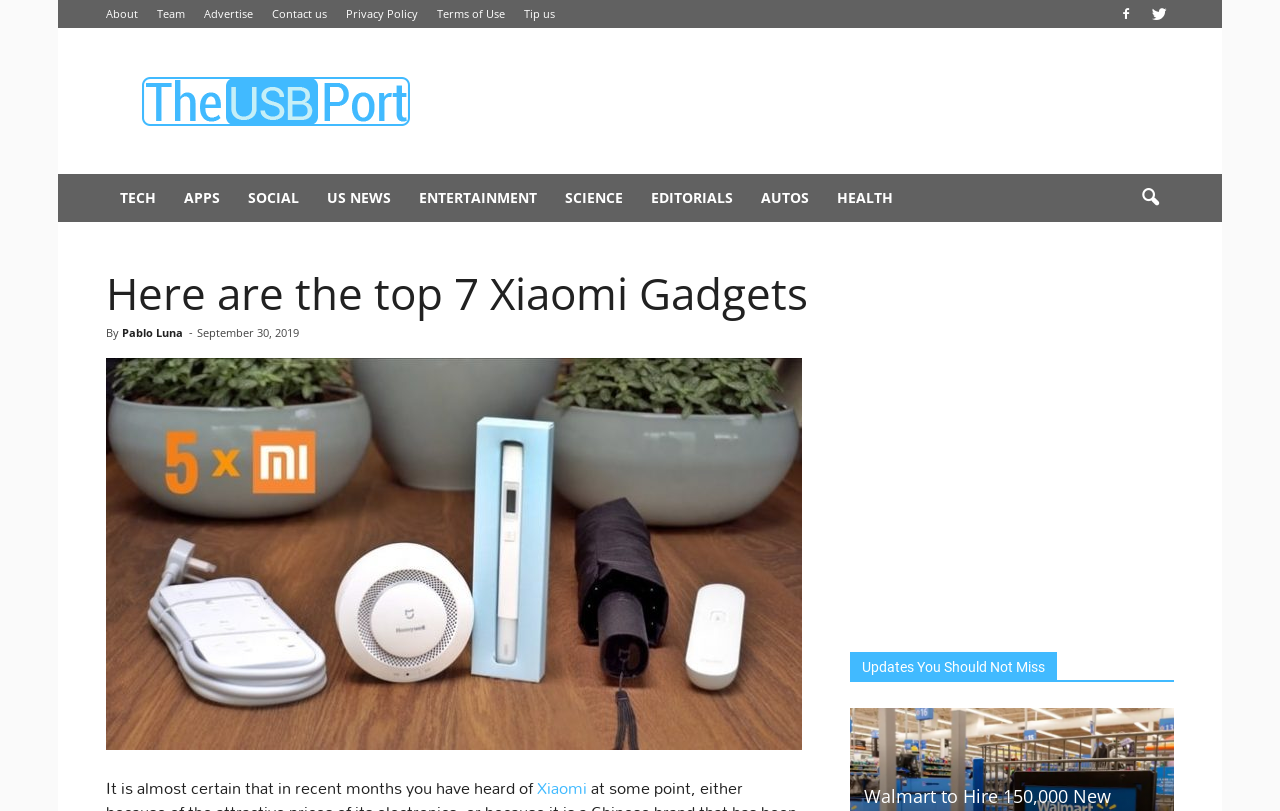Locate the bounding box coordinates of the area to click to fulfill this instruction: "Click on the image". The bounding box should be presented as four float numbers between 0 and 1, in the order [left, top, right, bottom].

[0.083, 0.441, 0.627, 0.925]